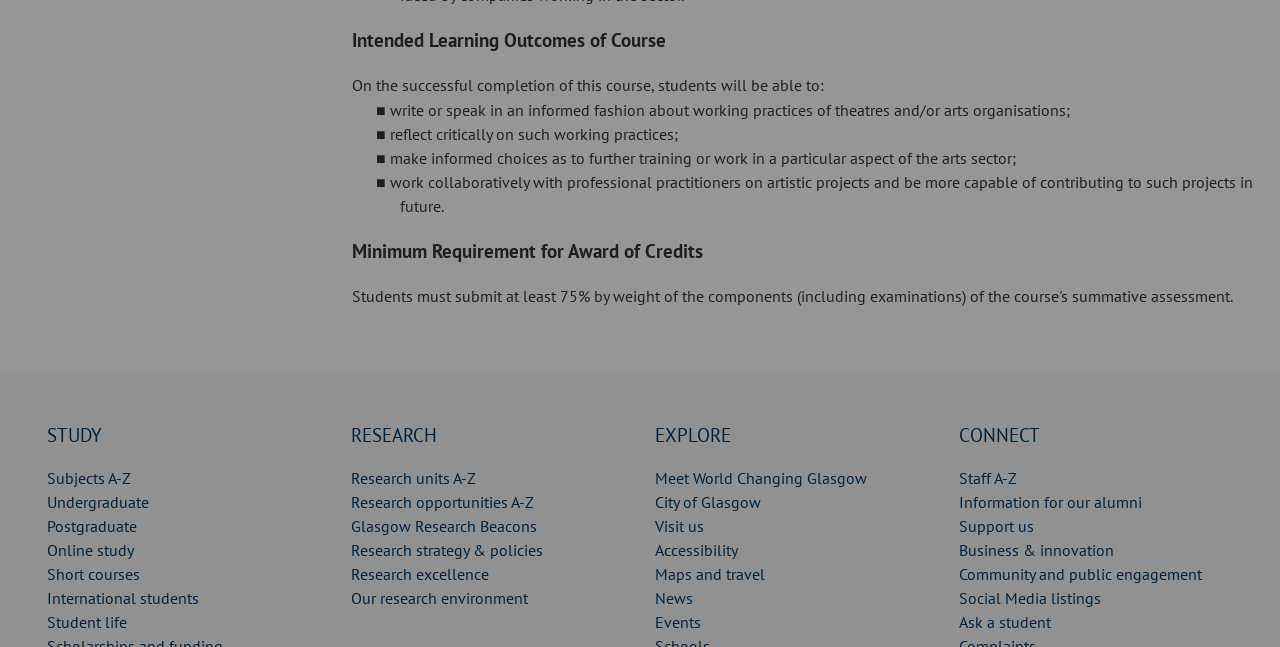Identify the bounding box coordinates of the element that should be clicked to fulfill this task: "Explore Research units A-Z". The coordinates should be provided as four float numbers between 0 and 1, i.e., [left, top, right, bottom].

[0.274, 0.723, 0.372, 0.754]